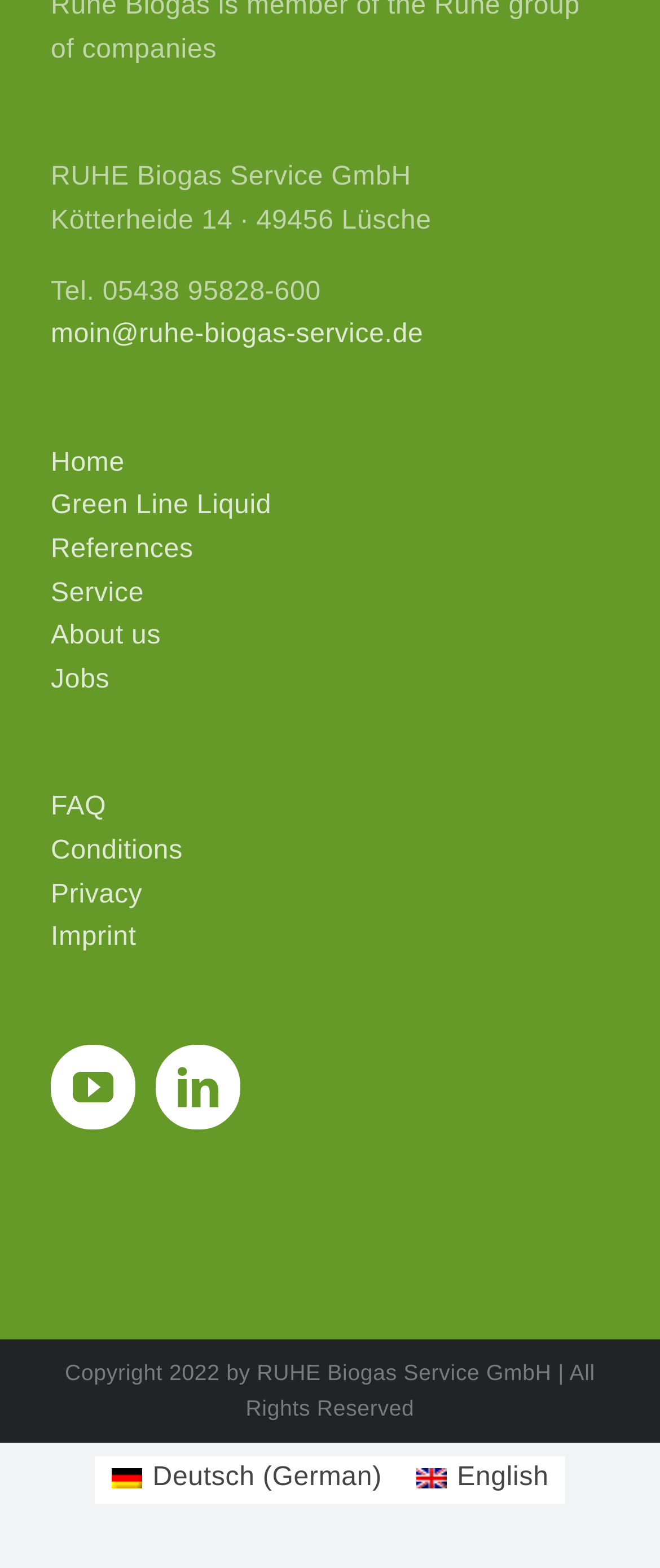Identify the bounding box coordinates of the region that should be clicked to execute the following instruction: "contact via email".

[0.077, 0.204, 0.641, 0.223]